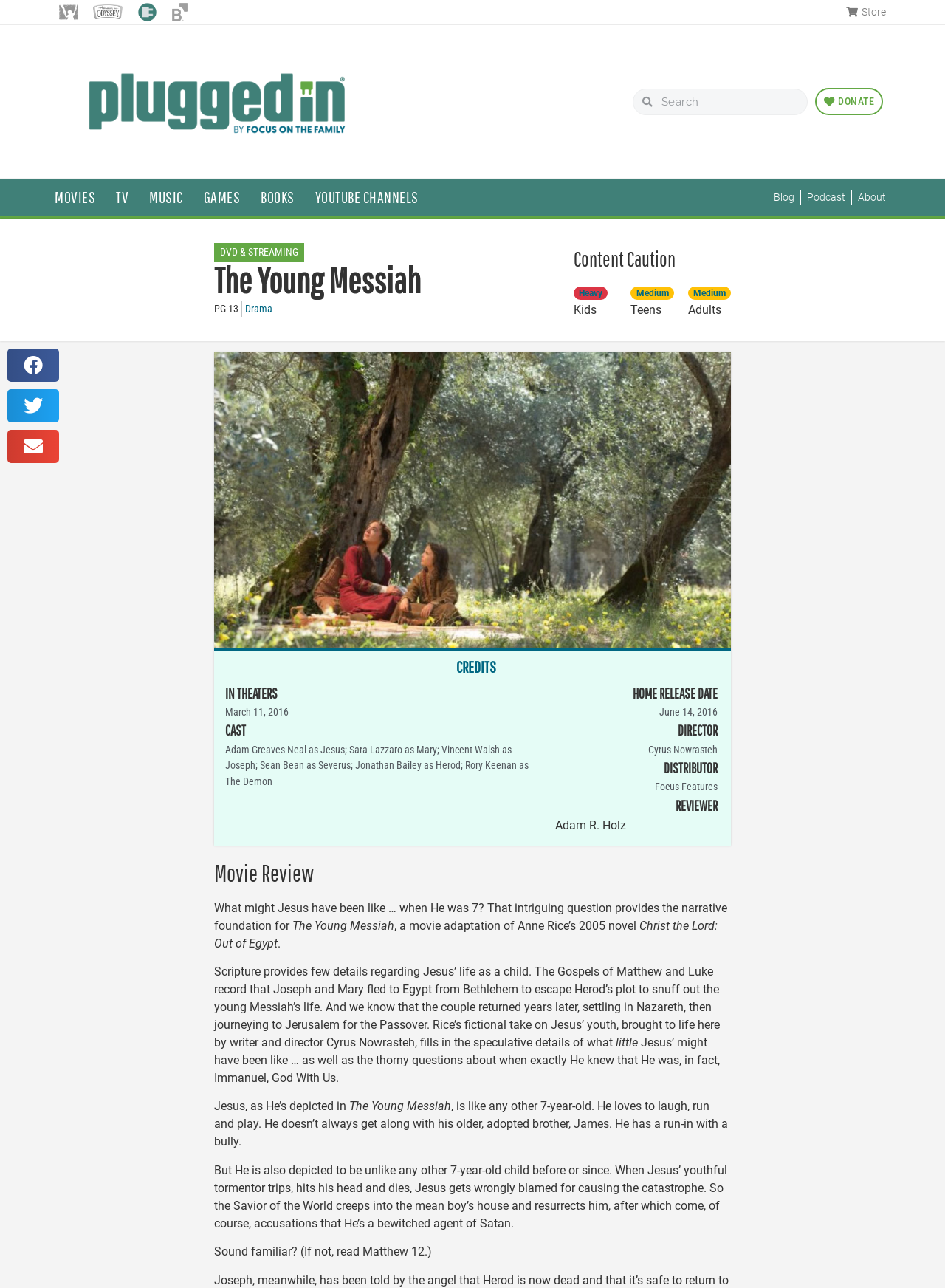Examine the screenshot and answer the question in as much detail as possible: What is the name of the movie being reviewed?

I found the answer by looking at the heading 'The Young Messiah' and the surrounding text, which suggests that the webpage is reviewing a movie with this title.